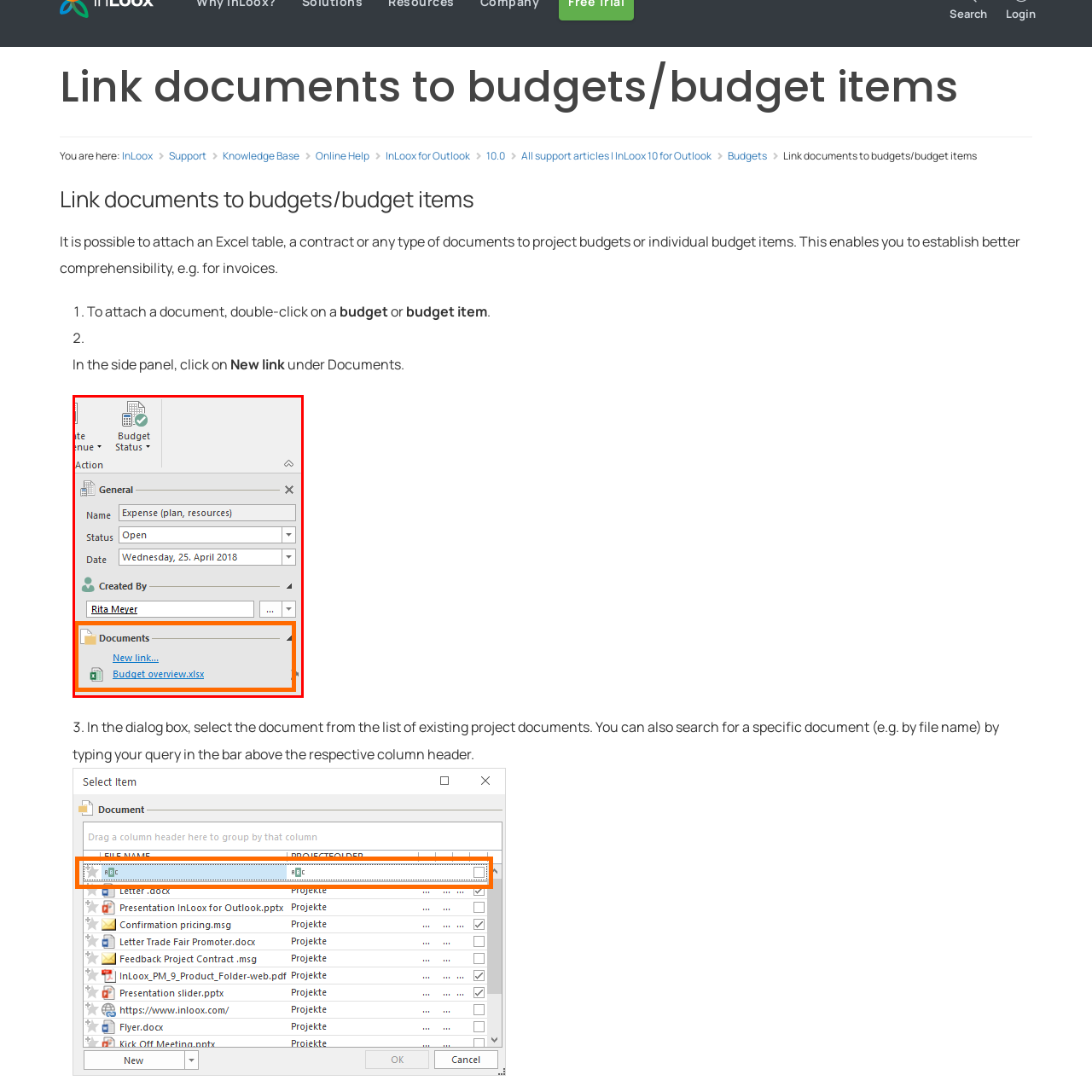Give a thorough and detailed explanation of the image enclosed by the red border.

The image depicts a section of the InLoox for Outlook interface, focusing on the budget management feature. In the "General" area, details regarding an expense plan are presented, including the status labeled as "Open" and the date "Wednesday, 25. April 2018." 

To the right, the "Created By" field shows the name "Rita Meyer," indicating the individual responsible for the entry. Below these details, there is a "Documents" section highlighted in orange, displaying two options: a clickable link labeled "New link..." and a document titled "Budget overview.xlsx," which suggests that users can add new documentation or view the existing Excel budget file associated with this budget item. The overall layout illustrates a user-friendly approach to linking and managing documents related to individual budget items within the InLoox system.